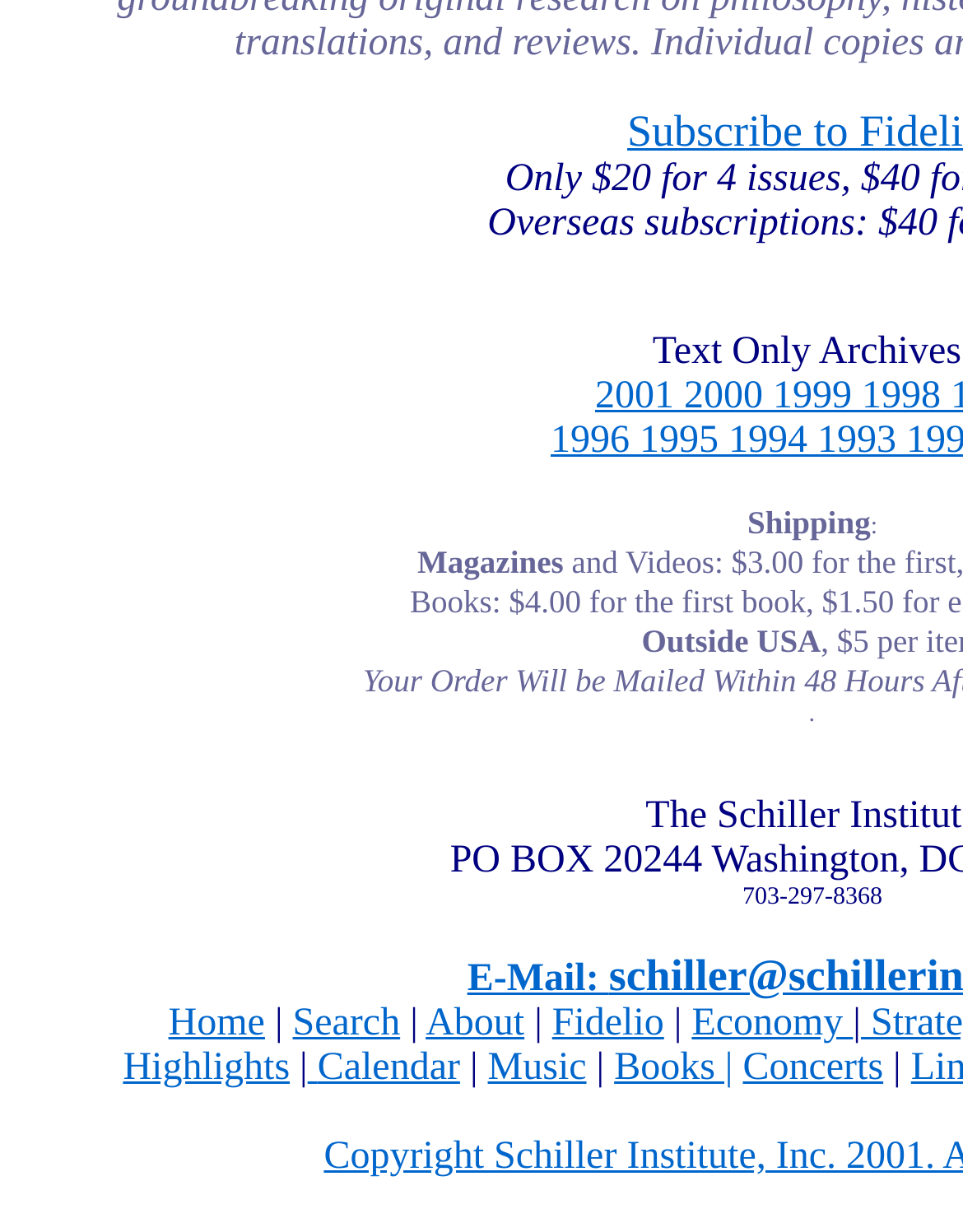Please identify the bounding box coordinates of the element I should click to complete this instruction: 'view Highlights'. The coordinates should be given as four float numbers between 0 and 1, like this: [left, top, right, bottom].

[0.128, 0.85, 0.301, 0.884]